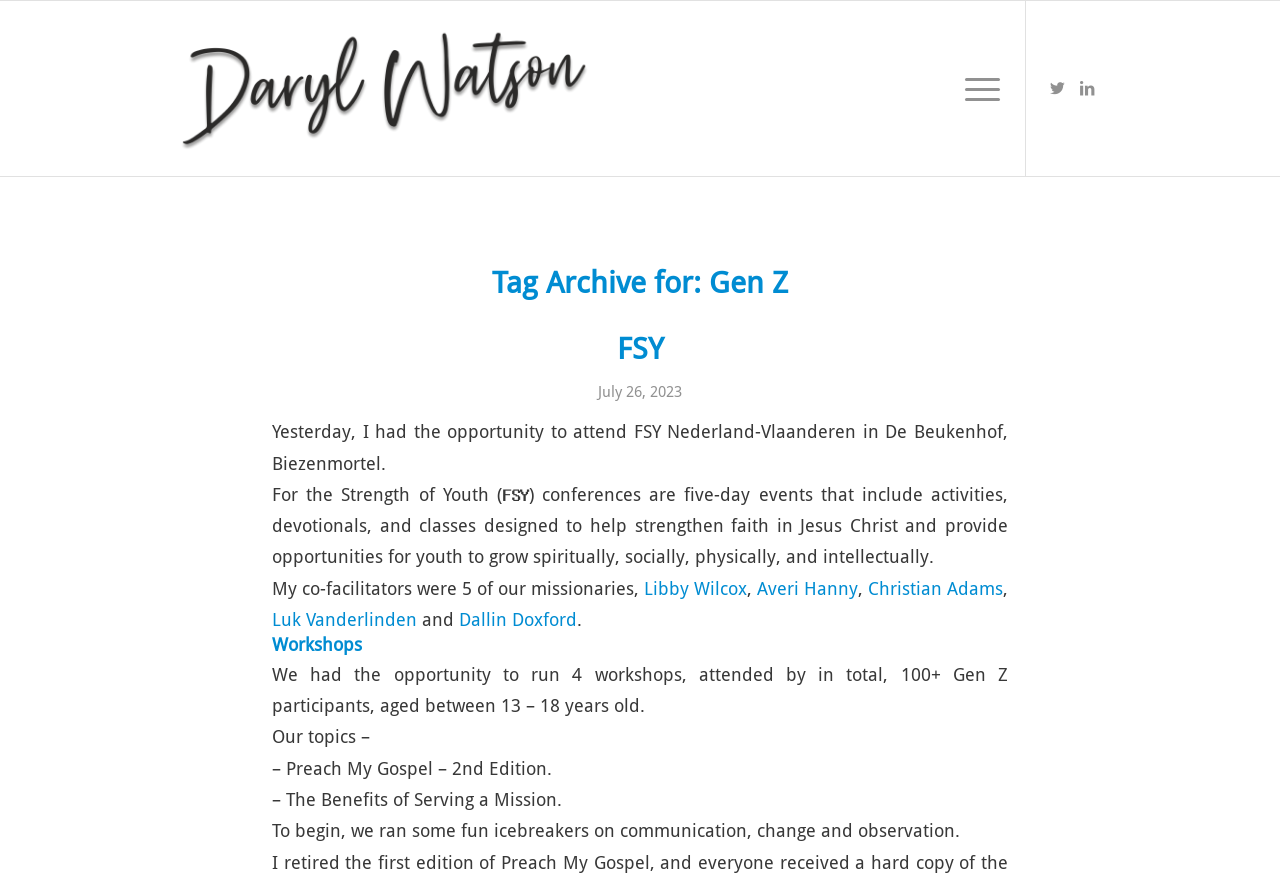Explain the webpage's layout and main content in detail.

The webpage is about Gen Z Archives by Daryl Watson. At the top left, there is a link to "Daryl Watson" accompanied by an image with the same name. To the right of this, there is a link to "Menu". On the top right, there are links to Twitter and LinkedIn.

Below the top section, there is a heading "Tag Archive for: Gen Z" that spans most of the width of the page. Under this heading, there is a subheading "FSY" with a link to "FSY" and a timestamp "July 26, 2023" next to it.

The main content of the page is a blog post about the author's experience attending FSY Nederland-Vlaanderen in De Beukenhof, Biezenmortel. The post describes the event, including the activities, devotionals, and classes designed to help strengthen faith in Jesus Christ and provide opportunities for youth to grow spiritually, socially, physically, and intellectually.

The post also mentions the author's co-facilitators, who are five missionaries, with links to their names: Libby Wilcox, Averi Hanny, Christian Adams, Luk Vanderlinden, and Dallin Doxford.

Further down, there is a section about workshops, where the author describes running four workshops attended by over 100 Gen Z participants aged between 13-18 years old. The topics of the workshops are listed, including "Preach My Gospel – 2nd Edition" and "The Benefits of Serving a Mission". The post concludes with a description of the icebreakers on communication, change, and observation that were run at the beginning of the workshops.